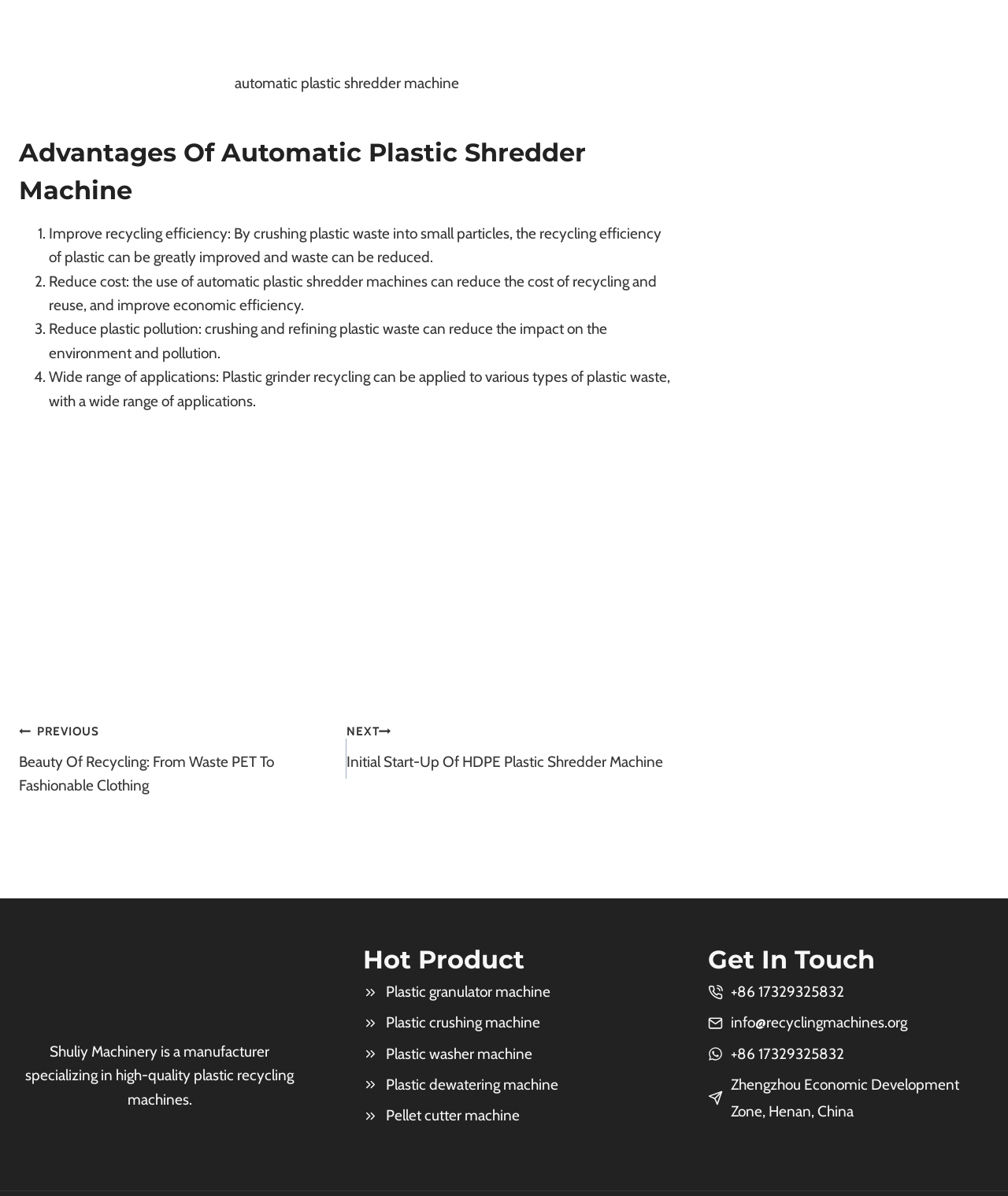Please identify the bounding box coordinates of the area that needs to be clicked to fulfill the following instruction: "Click on the 'Plastic granulator machine' link."

[0.383, 0.822, 0.546, 0.837]